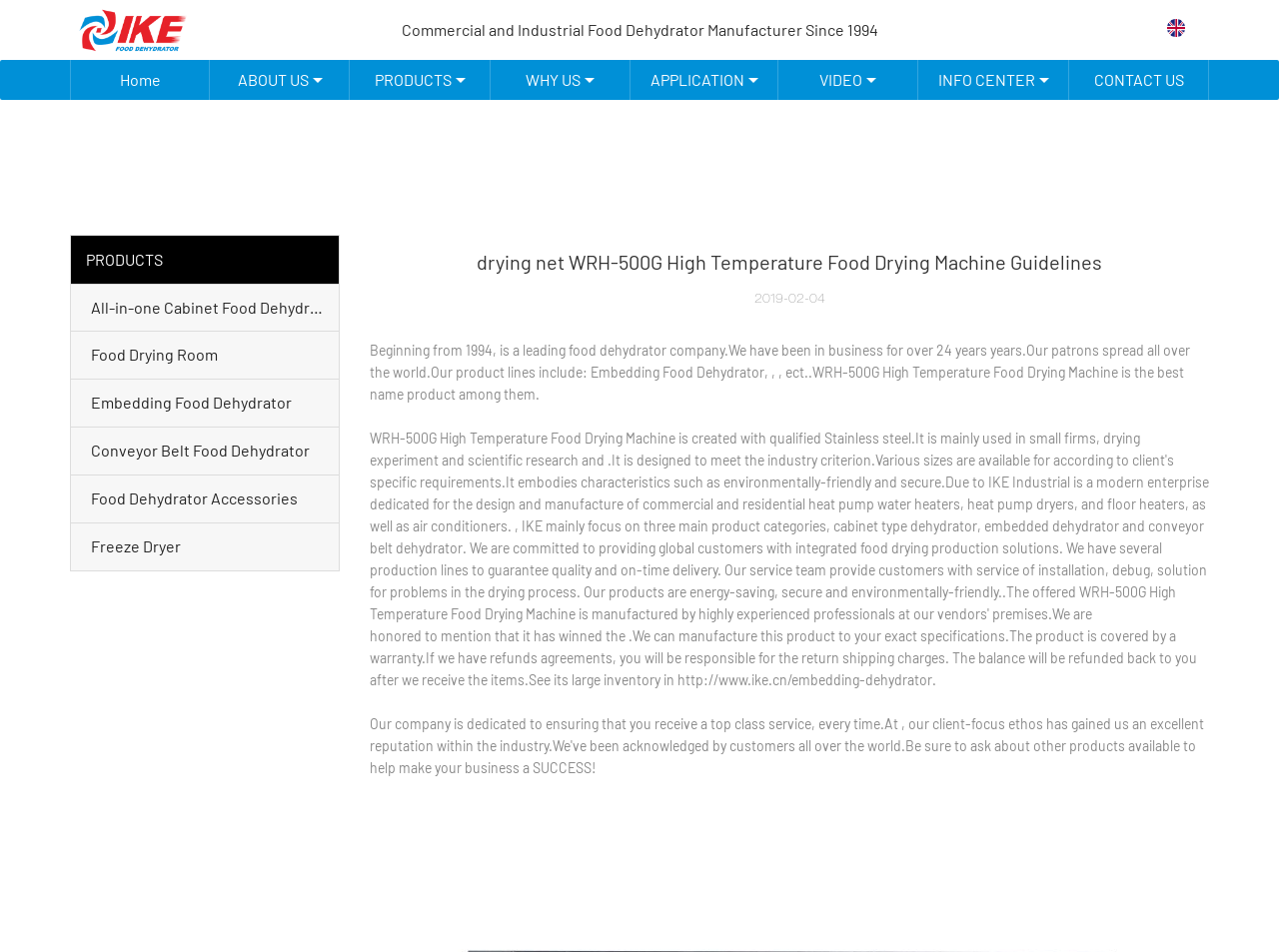How long has the company been in business?
Based on the image, provide your answer in one word or phrase.

Over 24 years